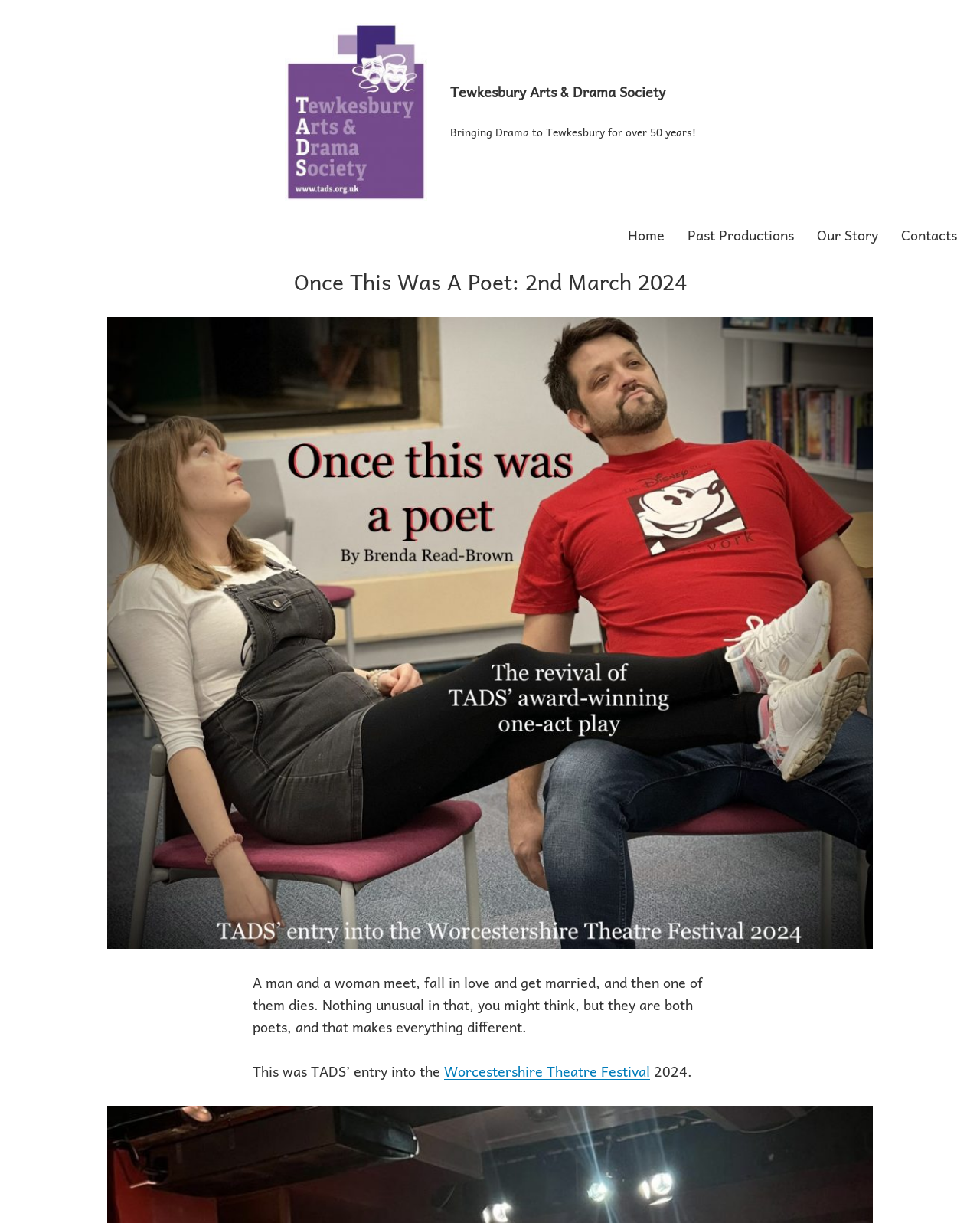Determine the bounding box coordinates (top-left x, top-left y, bottom-right x, bottom-right y) of the UI element described in the following text: Contacts

[0.92, 0.184, 0.977, 0.202]